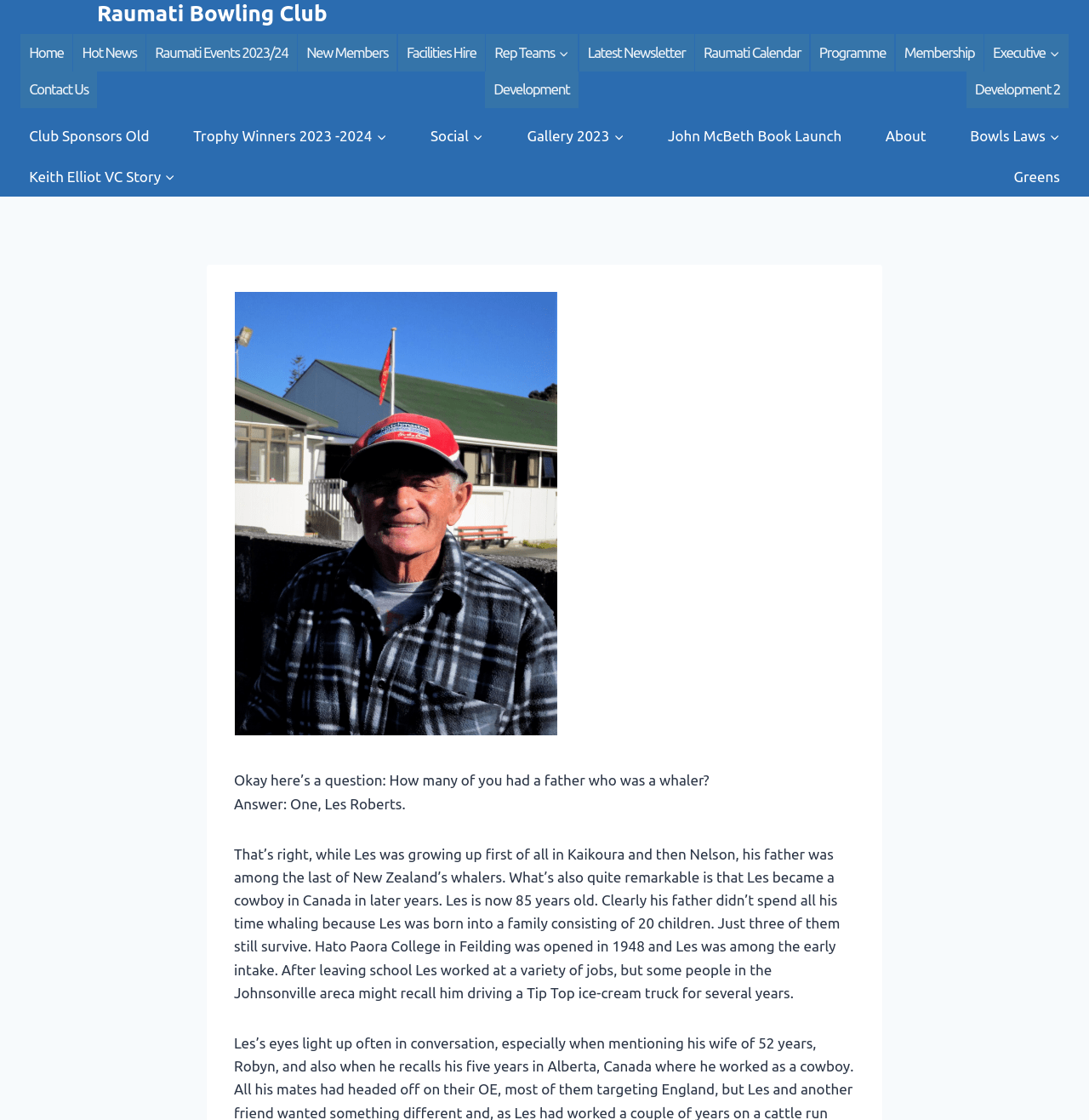Predict the bounding box of the UI element based on this description: "Keith Elliot VC StoryExpand".

[0.019, 0.139, 0.169, 0.176]